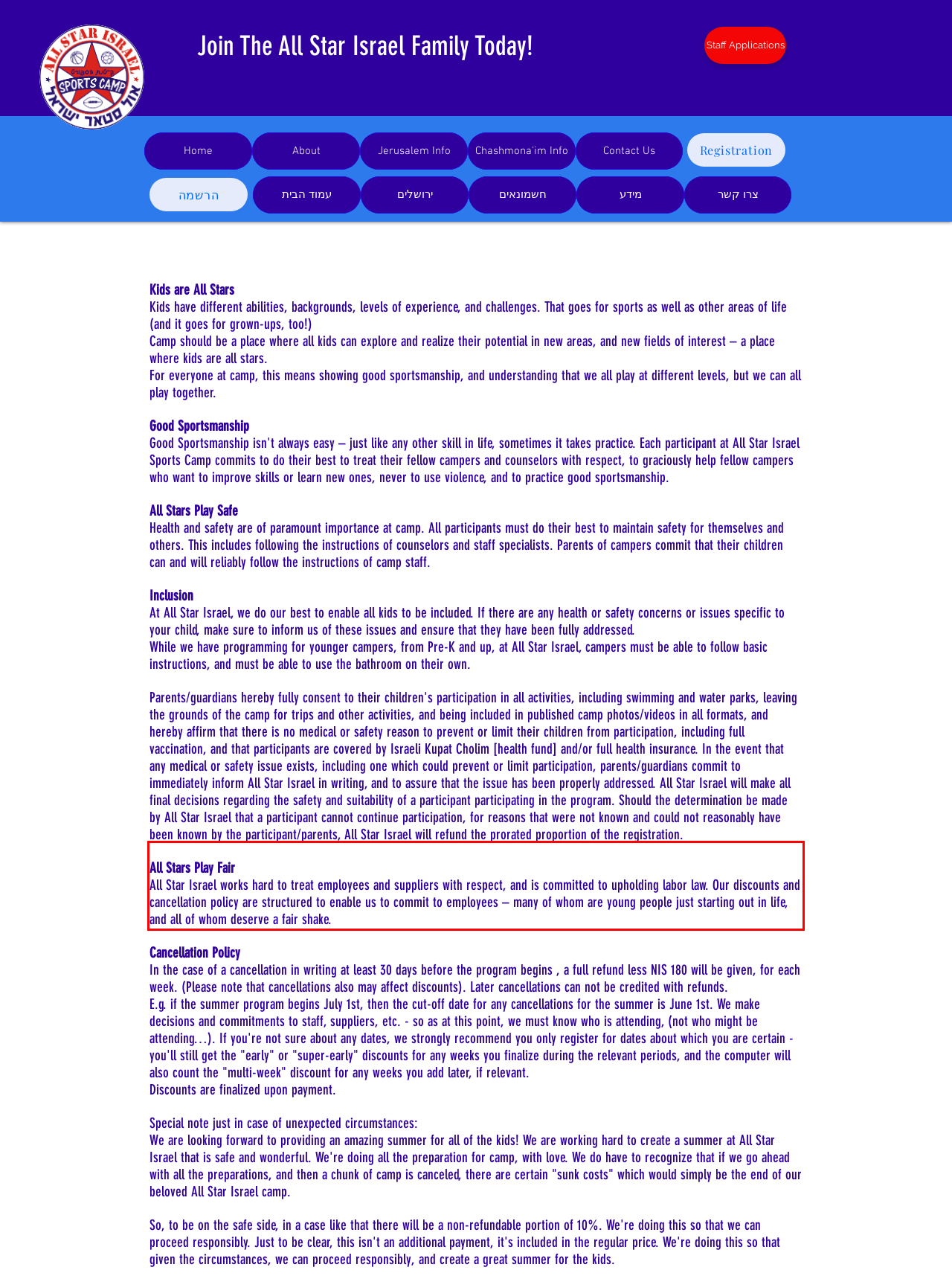Please take the screenshot of the webpage, find the red bounding box, and generate the text content that is within this red bounding box.

All Stars Play Fair All Star Israel works hard to treat employees and suppliers with respect, and is committed to upholding labor law. Our discounts and cancellation policy are structured to enable us to commit to employees – many of whom are young people just starting out in life, and all of whom deserve a fair shake.